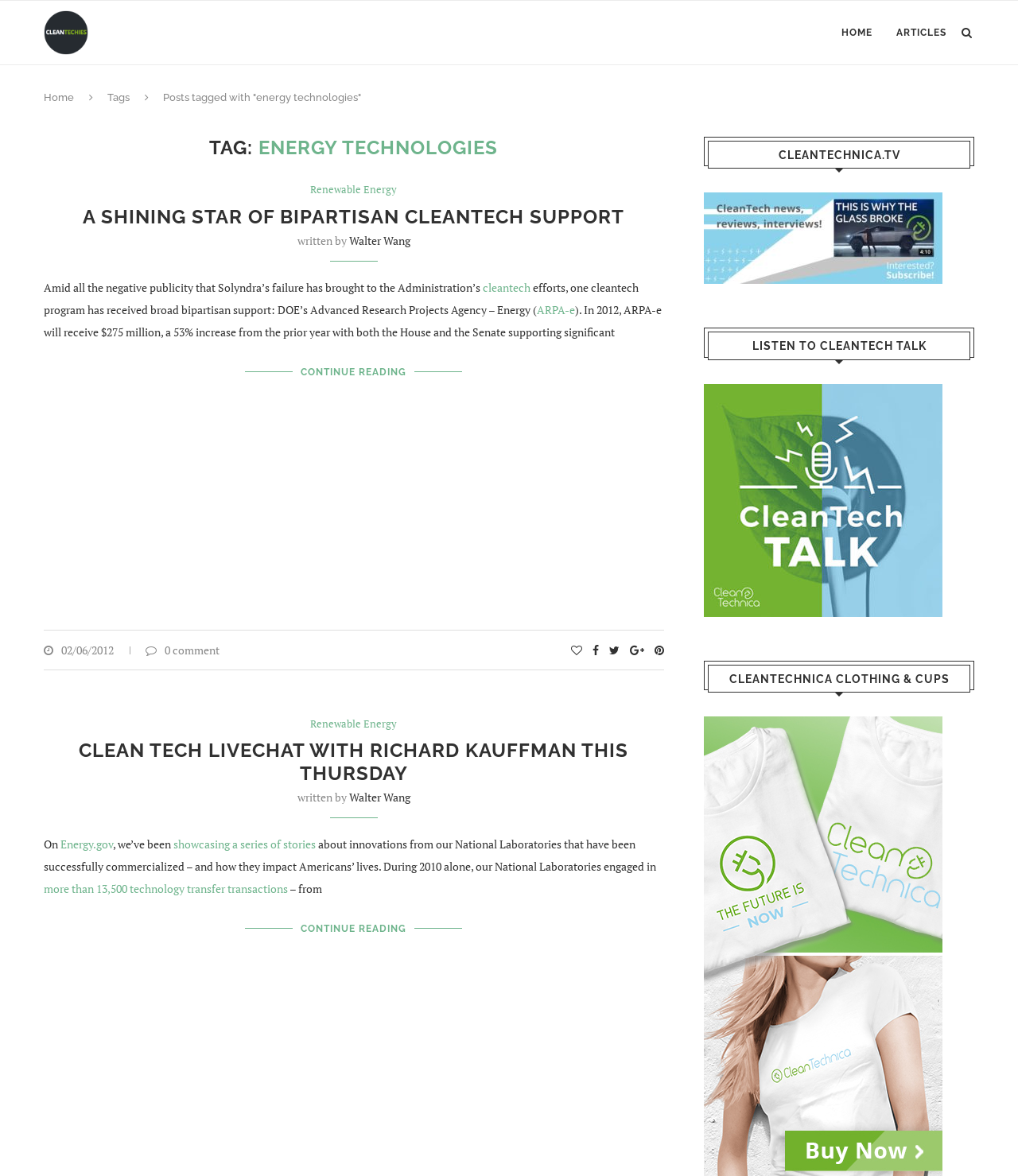What is the name of the author of the first article? From the image, respond with a single word or brief phrase.

Walter Wang